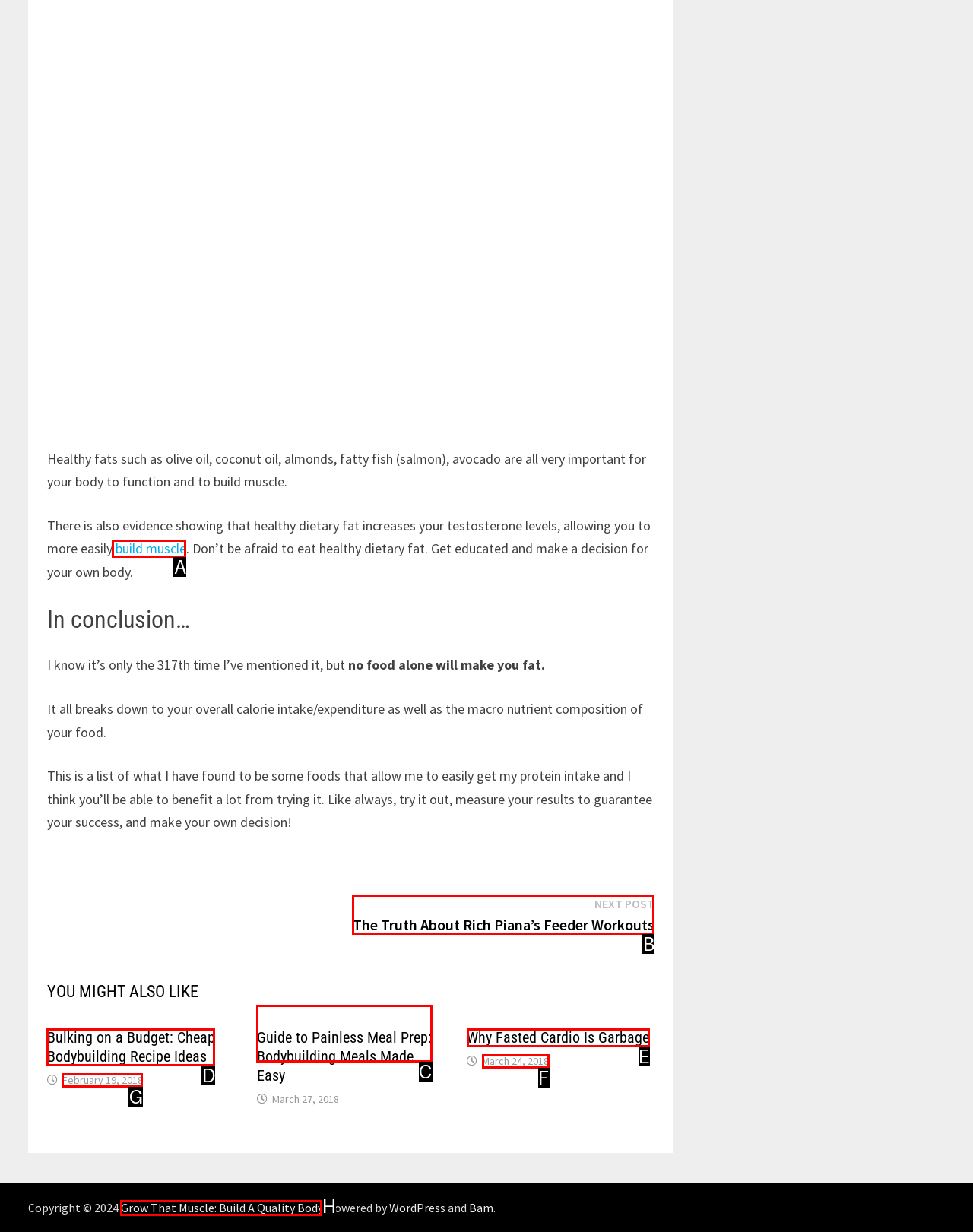Given the task: Check the post 'Guide to Painless Meal Prep: Bodybuilding Meals Made Easy', point out the letter of the appropriate UI element from the marked options in the screenshot.

C